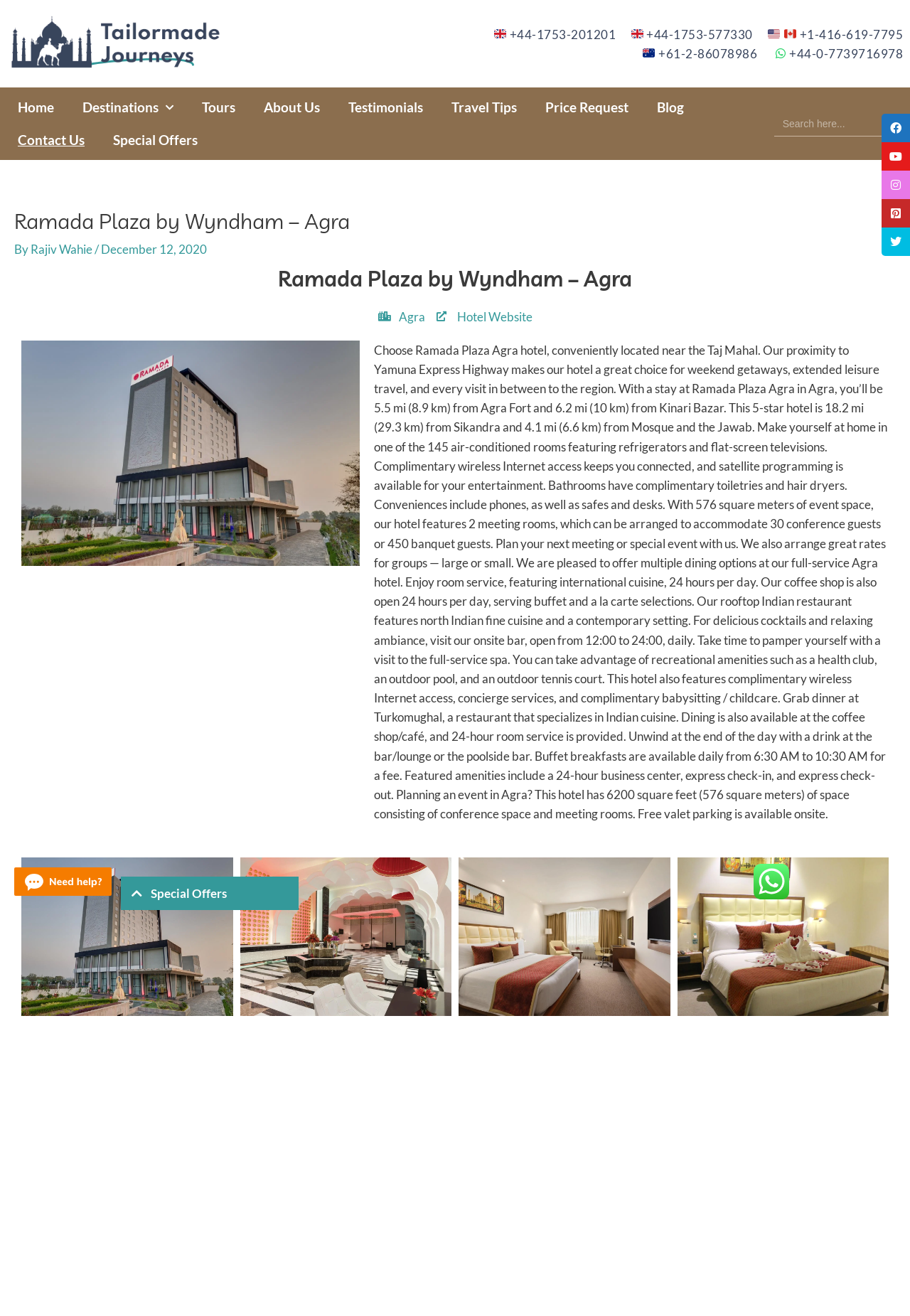Identify the bounding box for the described UI element. Provide the coordinates in (top-left x, top-left y, bottom-right x, bottom-right y) format with values ranging from 0 to 1: Price Request

[0.584, 0.069, 0.706, 0.094]